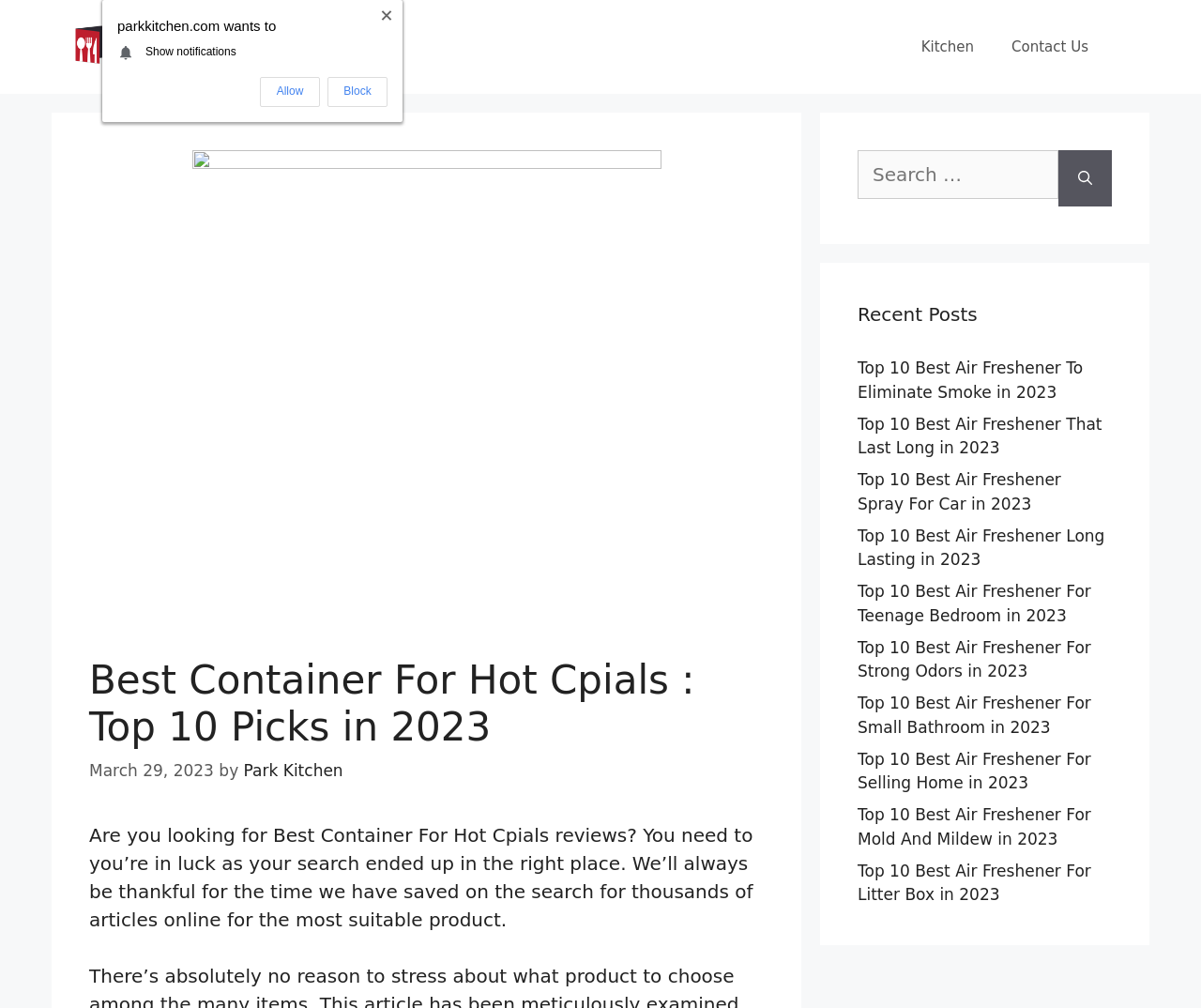With reference to the image, please provide a detailed answer to the following question: What type of content is featured in the 'Recent Posts' section?

I determined the type of content in the 'Recent Posts' section by examining the links listed below the heading. The links all have titles in the format 'Top 10 Best [Product Category] in 2023', which suggests that the section features lists of recommended products.